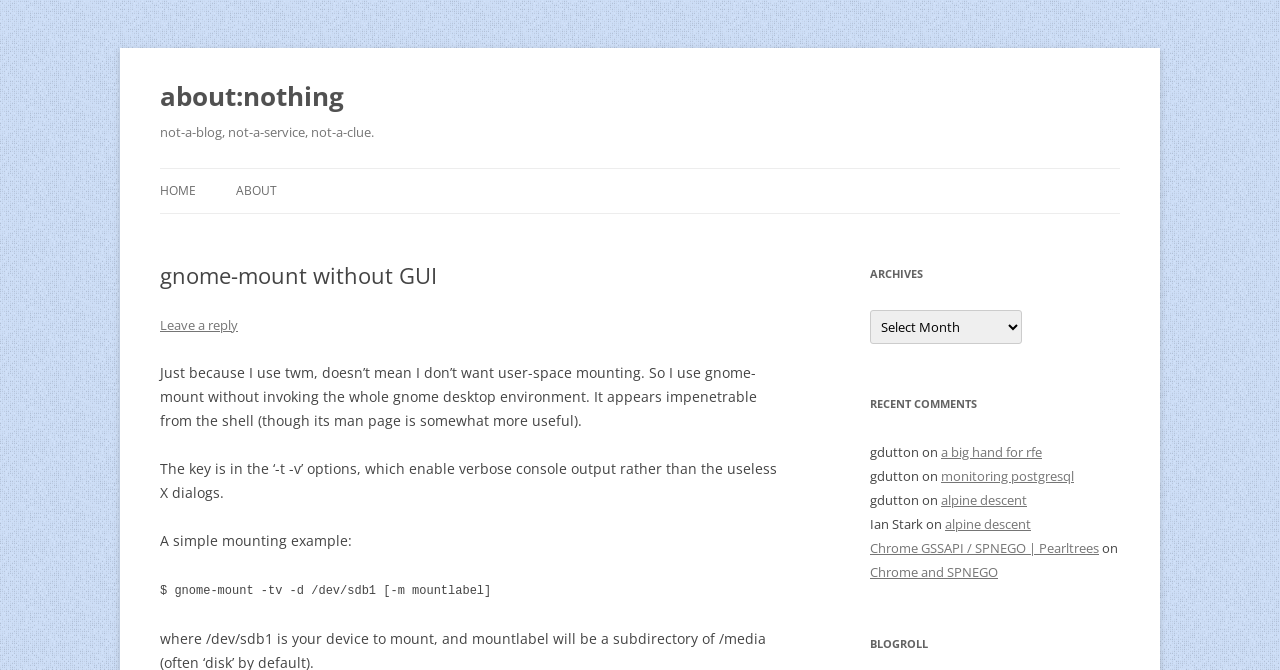Show the bounding box coordinates of the region that should be clicked to follow the instruction: "Select an option from the 'Archives' combobox."

[0.68, 0.463, 0.798, 0.514]